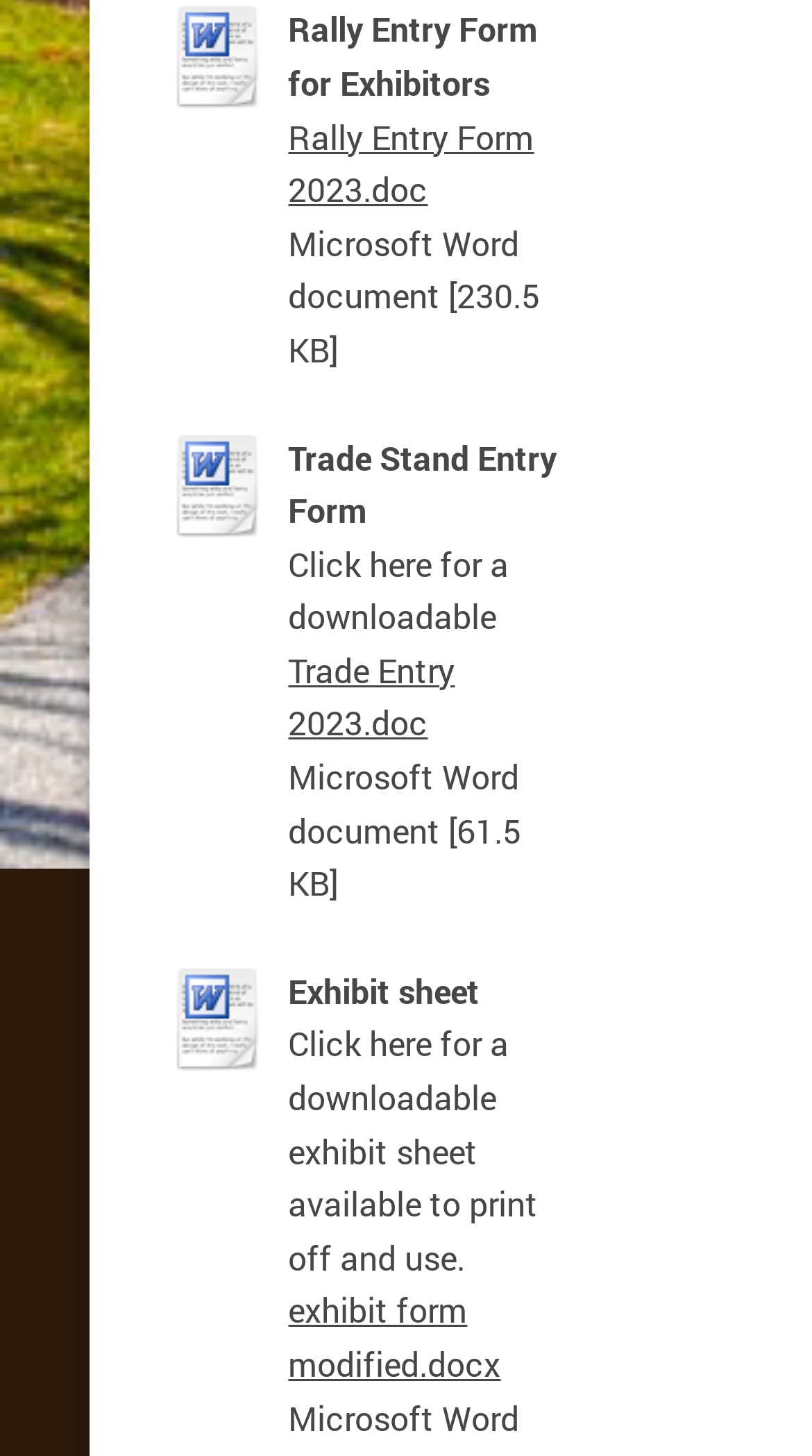Extract the bounding box coordinates for the described element: "Trade Entry 2023.doc". The coordinates should be represented as four float numbers between 0 and 1: [left, top, right, bottom].

[0.355, 0.445, 0.56, 0.511]